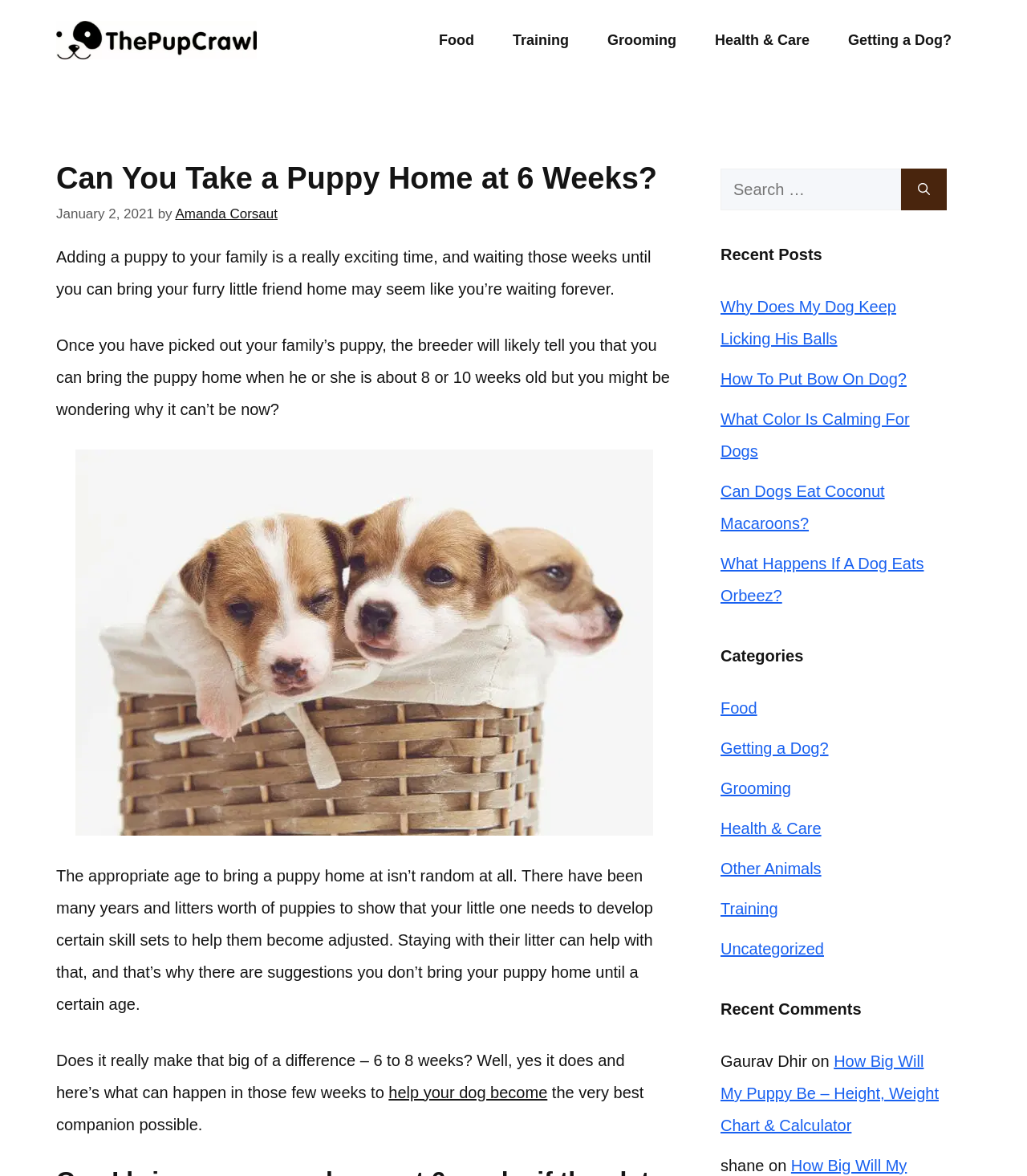Please give a concise answer to this question using a single word or phrase: 
What is the age mentioned in the article for bringing a puppy home?

8 or 10 weeks